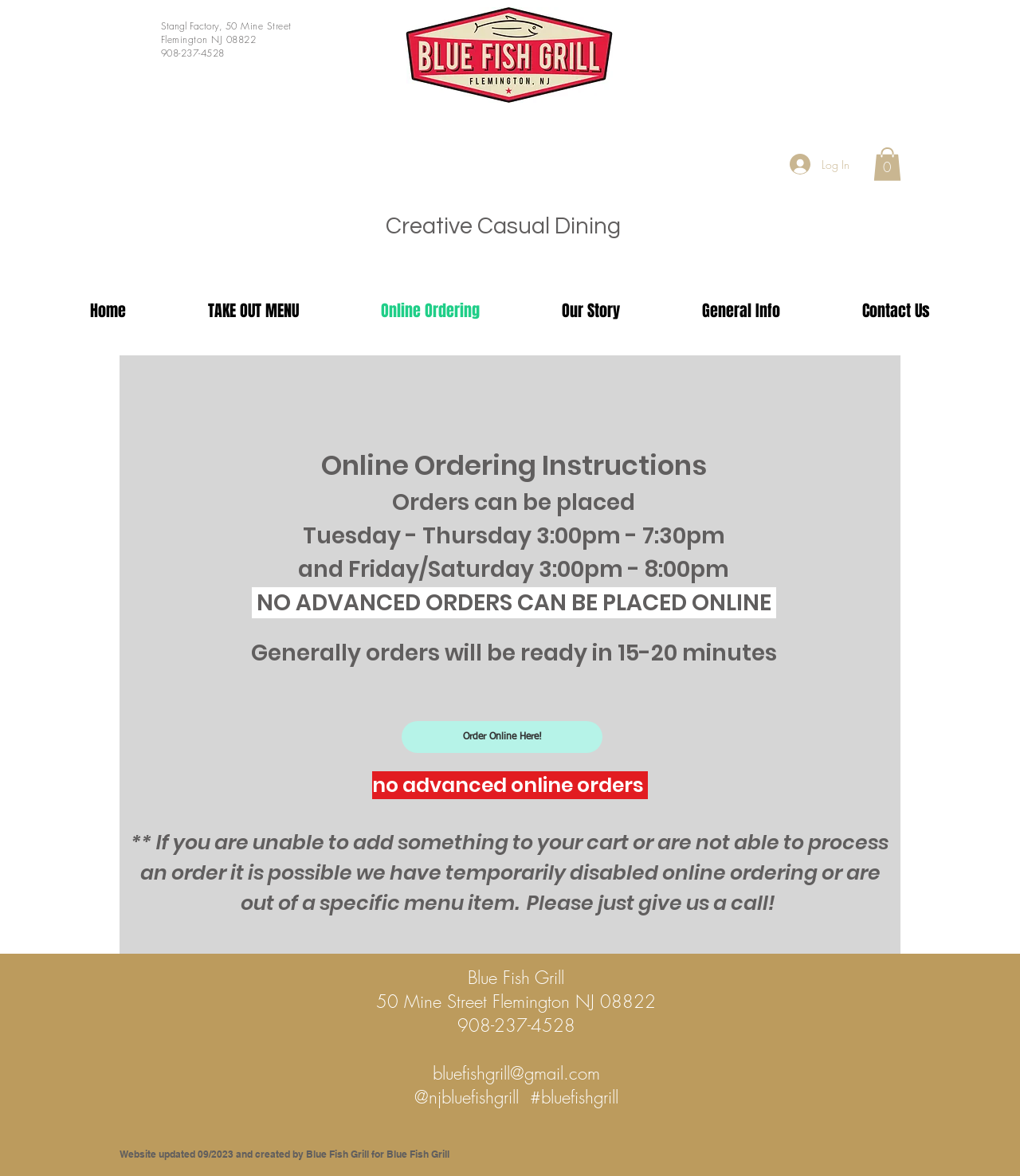Please find the bounding box coordinates of the clickable region needed to complete the following instruction: "Click the Cart with 0 items button". The bounding box coordinates must consist of four float numbers between 0 and 1, i.e., [left, top, right, bottom].

[0.856, 0.126, 0.884, 0.154]